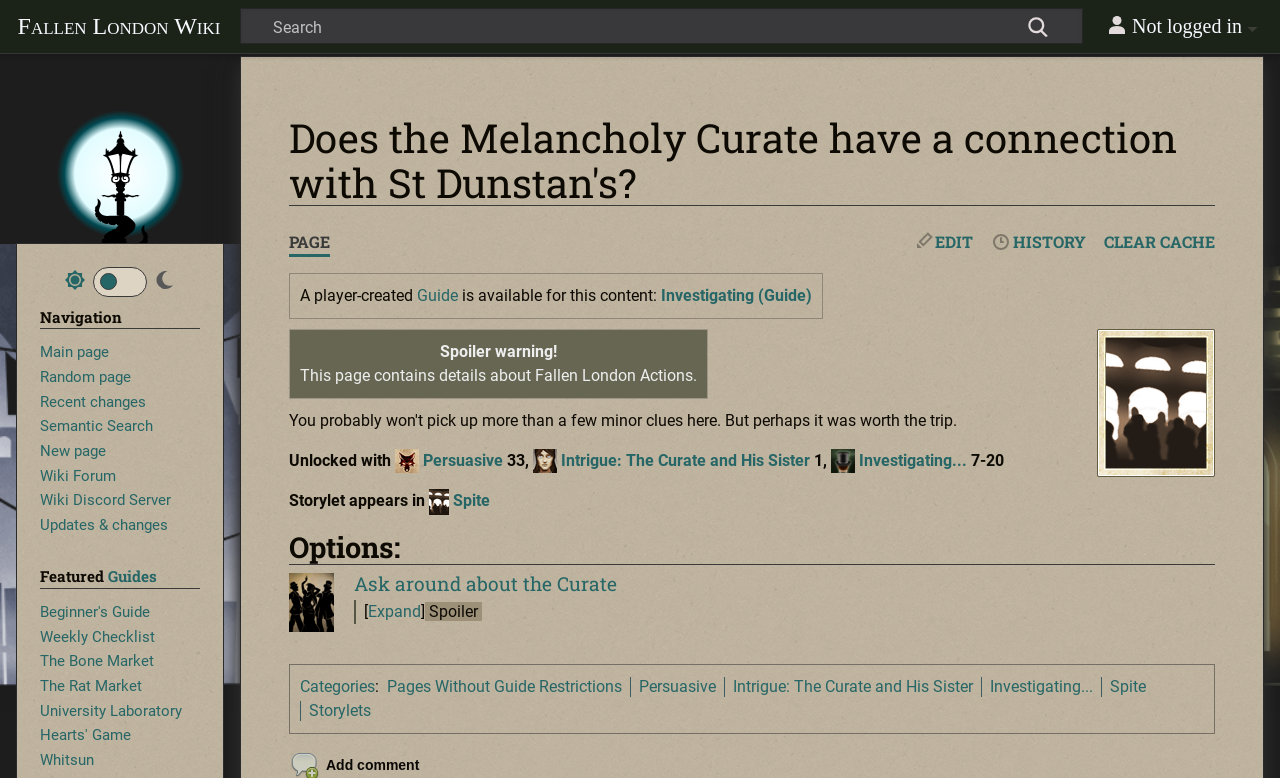Determine the bounding box coordinates for the area that should be clicked to carry out the following instruction: "Visit the main page".

[0.025, 0.087, 0.162, 0.313]